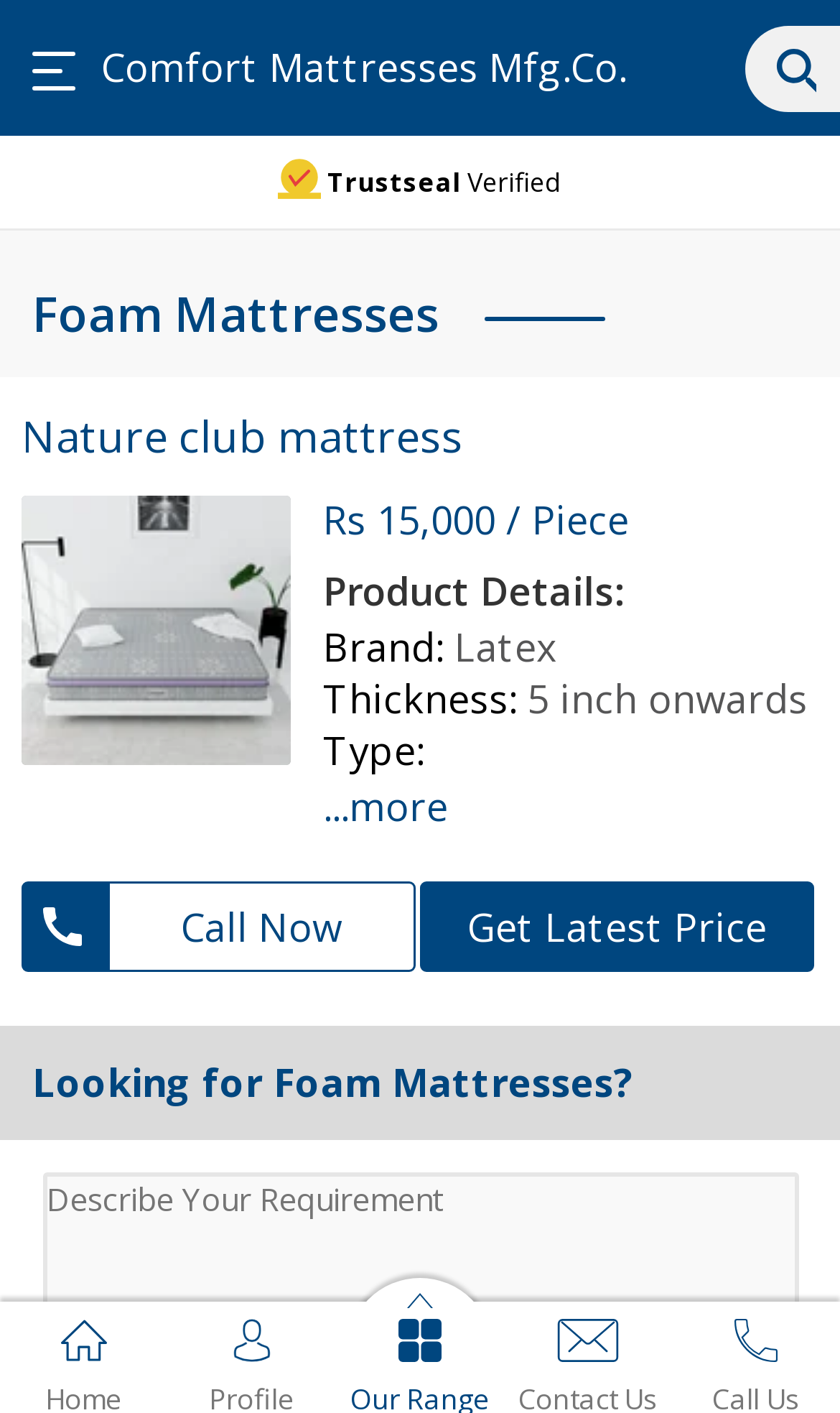What is the thickness of the Nature club mattress?
Examine the image closely and answer the question with as much detail as possible.

The thickness of the Nature club mattress can be found in the product details section, where it is listed as 5 inch onwards.